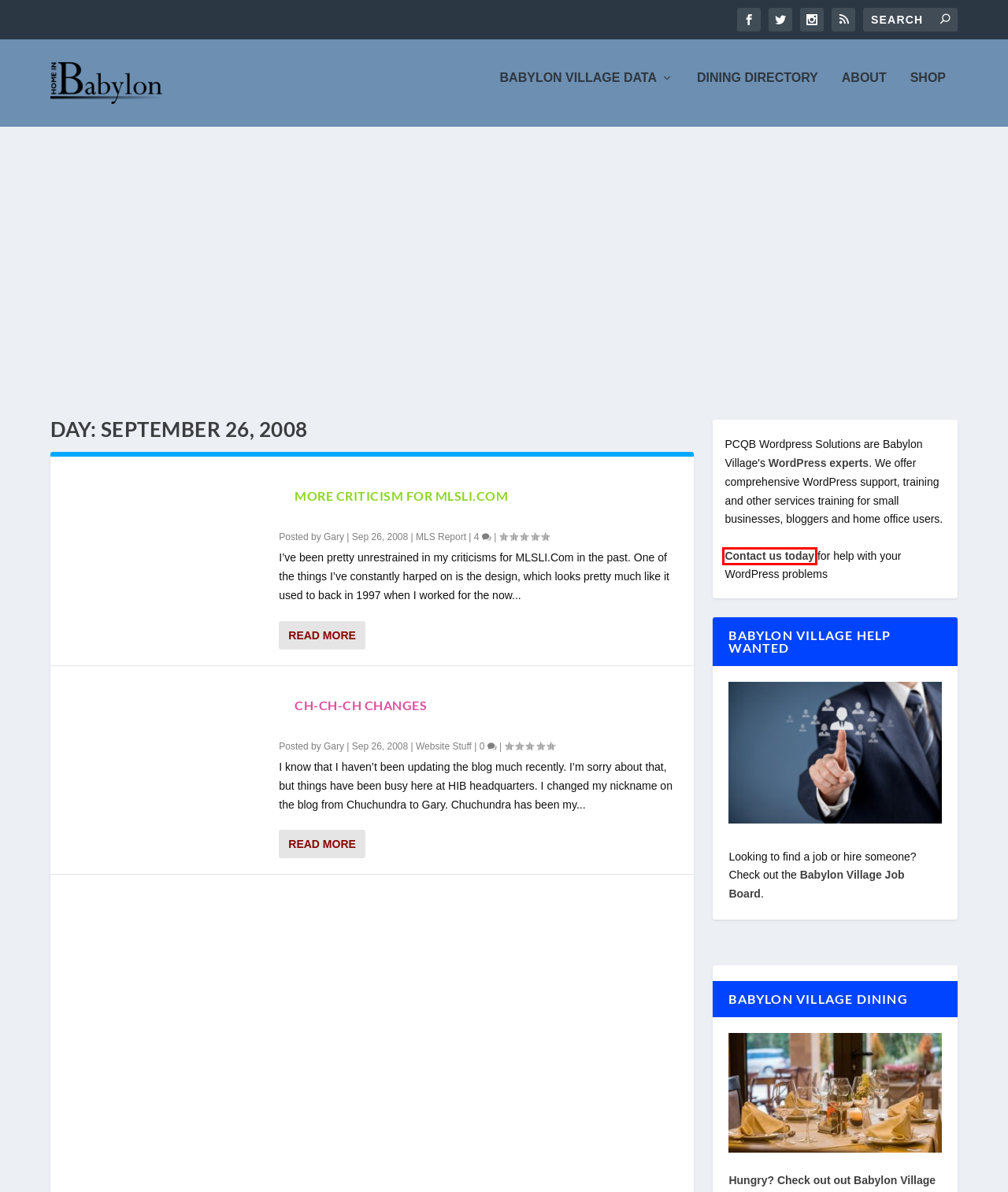You are looking at a screenshot of a webpage with a red bounding box around an element. Determine the best matching webpage description for the new webpage resulting from clicking the element in the red bounding box. Here are the descriptions:
A. More Criticism For MLSLI.Com - Home In Babylon
B. Ch-ch-ch Changes - Home In Babylon
C. Babylon Help Wanted - Home In Babylon
D. MLS Report - Home In Babylon
E. Website Stuff - Home In Babylon
F. Forbidden
G. PCQB Long Island WordPress Help, Support, Training and Solutions
H. September 16, 2008 - Home In Babylon

G